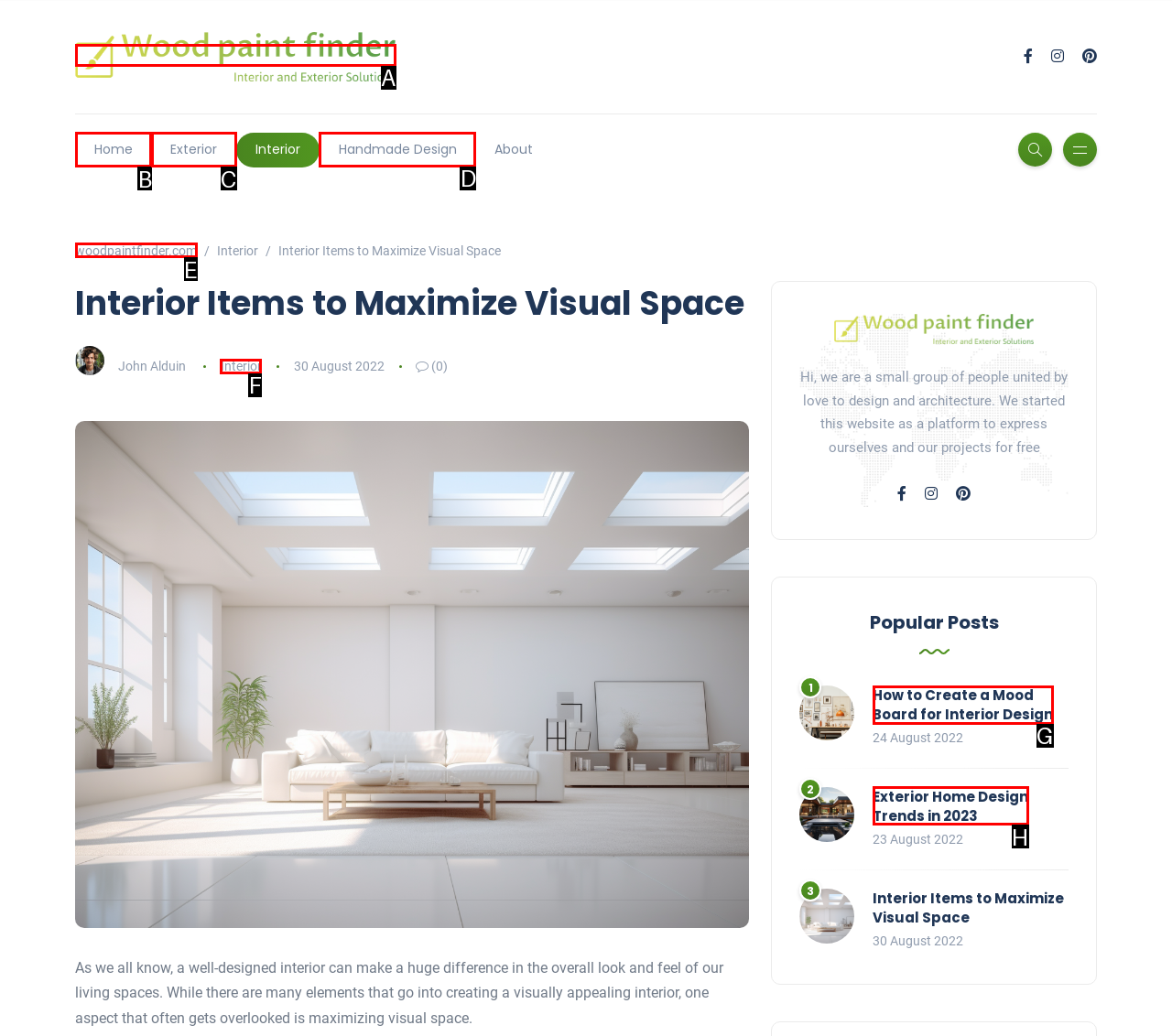Identify the HTML element to click to execute this task: read about handmade design Respond with the letter corresponding to the proper option.

D